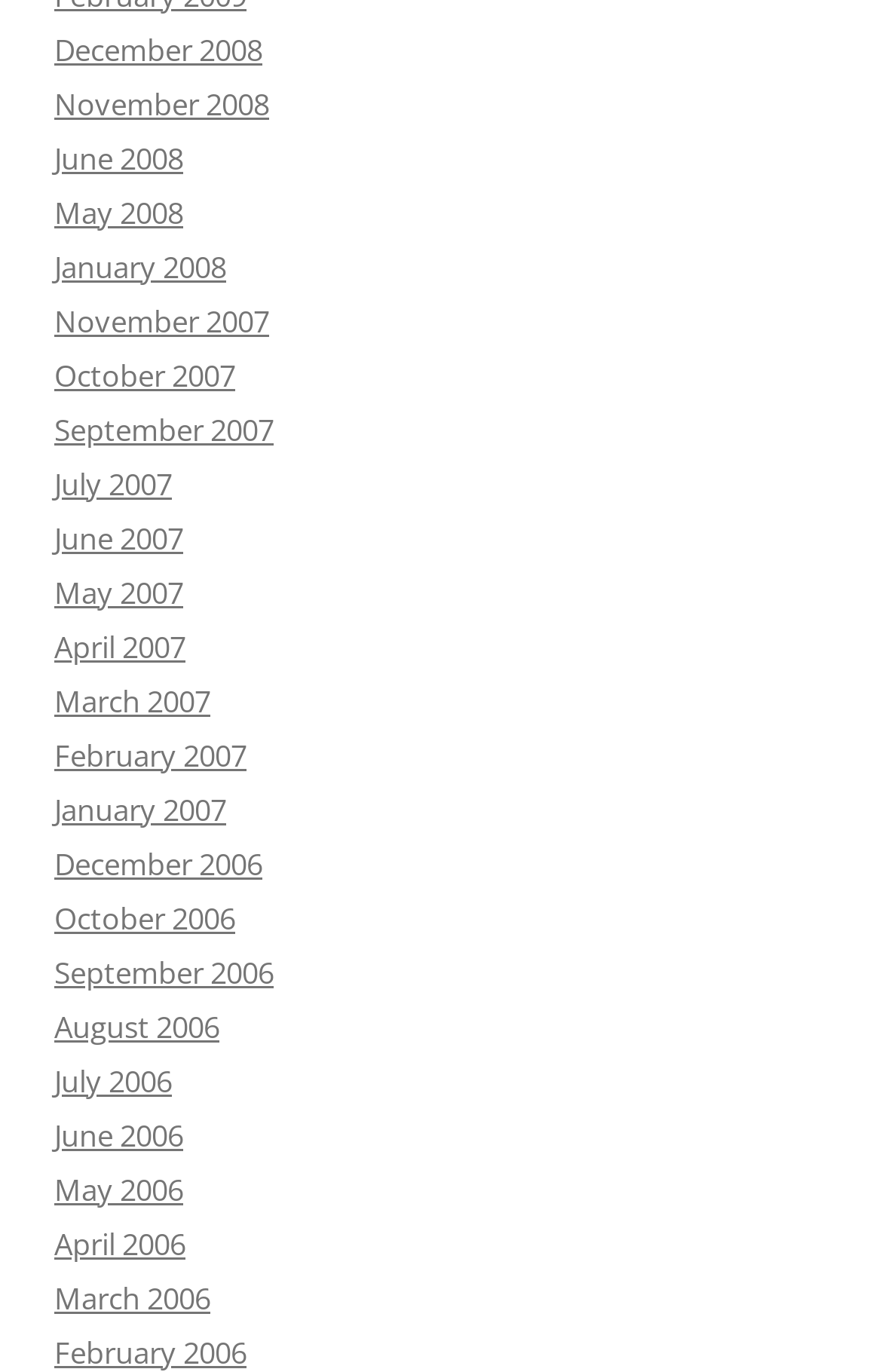Indicate the bounding box coordinates of the element that must be clicked to execute the instruction: "access January 2008". The coordinates should be given as four float numbers between 0 and 1, i.e., [left, top, right, bottom].

[0.062, 0.179, 0.256, 0.209]